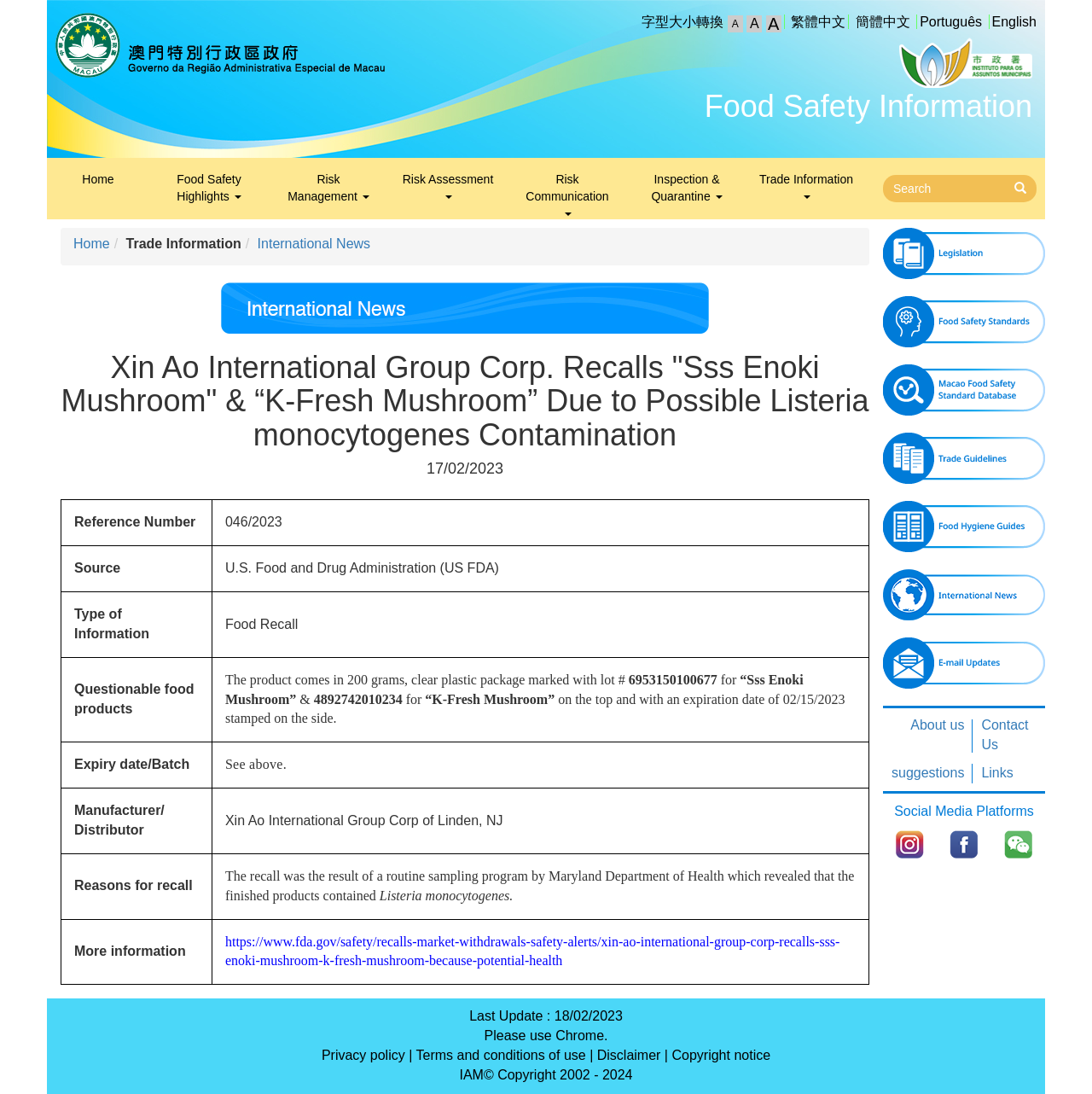Using the information in the image, could you please answer the following question in detail:
What is the name of the company that recalled 'Sss Enoki Mushroom' and 'K-Fresh Mushroom'?

The answer can be found in the article section of the webpage, where it is stated that 'Xin Ao International Group Corp of Linden, NJ' is the manufacturer/distributor of the recalled products.